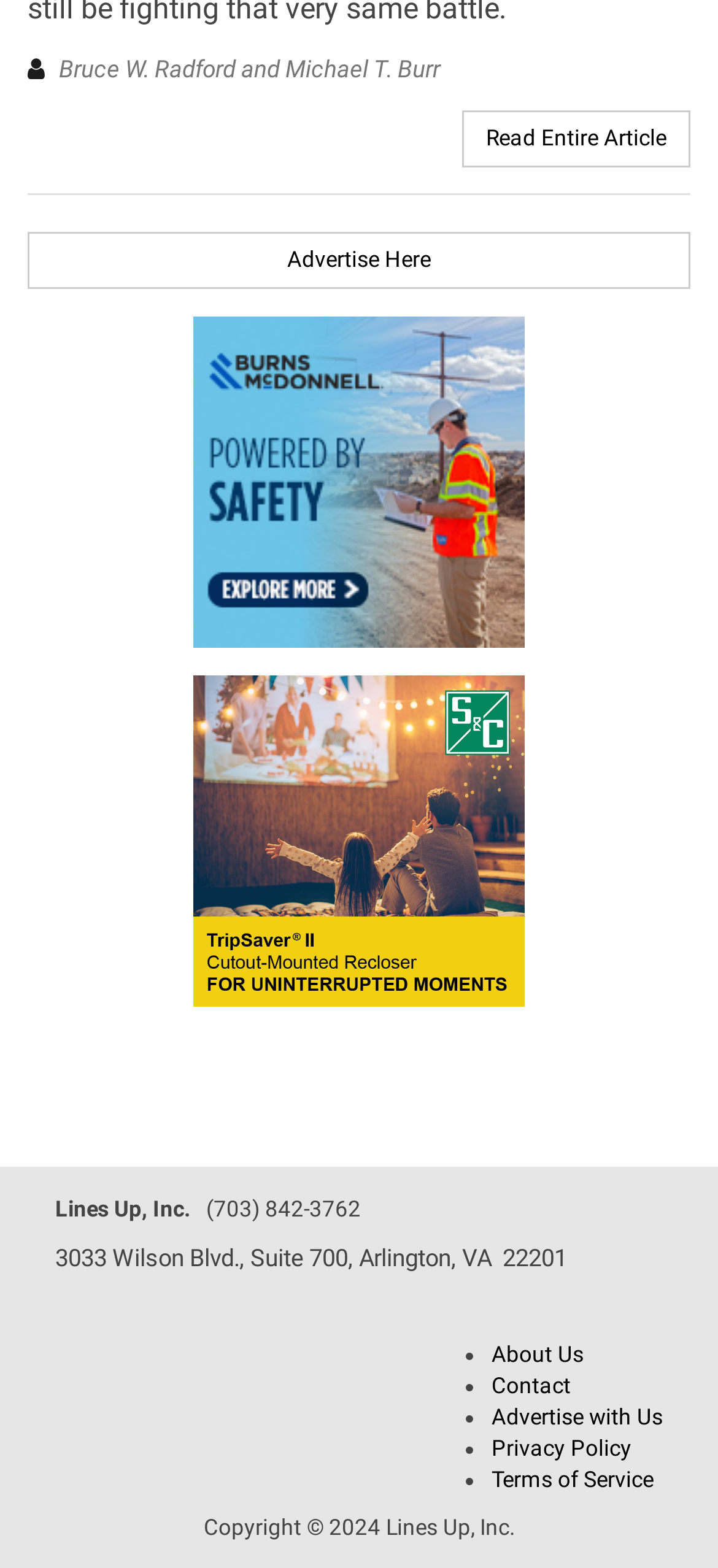Please identify the coordinates of the bounding box that should be clicked to fulfill this instruction: "Learn about B&M Powered By Safety".

[0.038, 0.202, 0.962, 0.414]